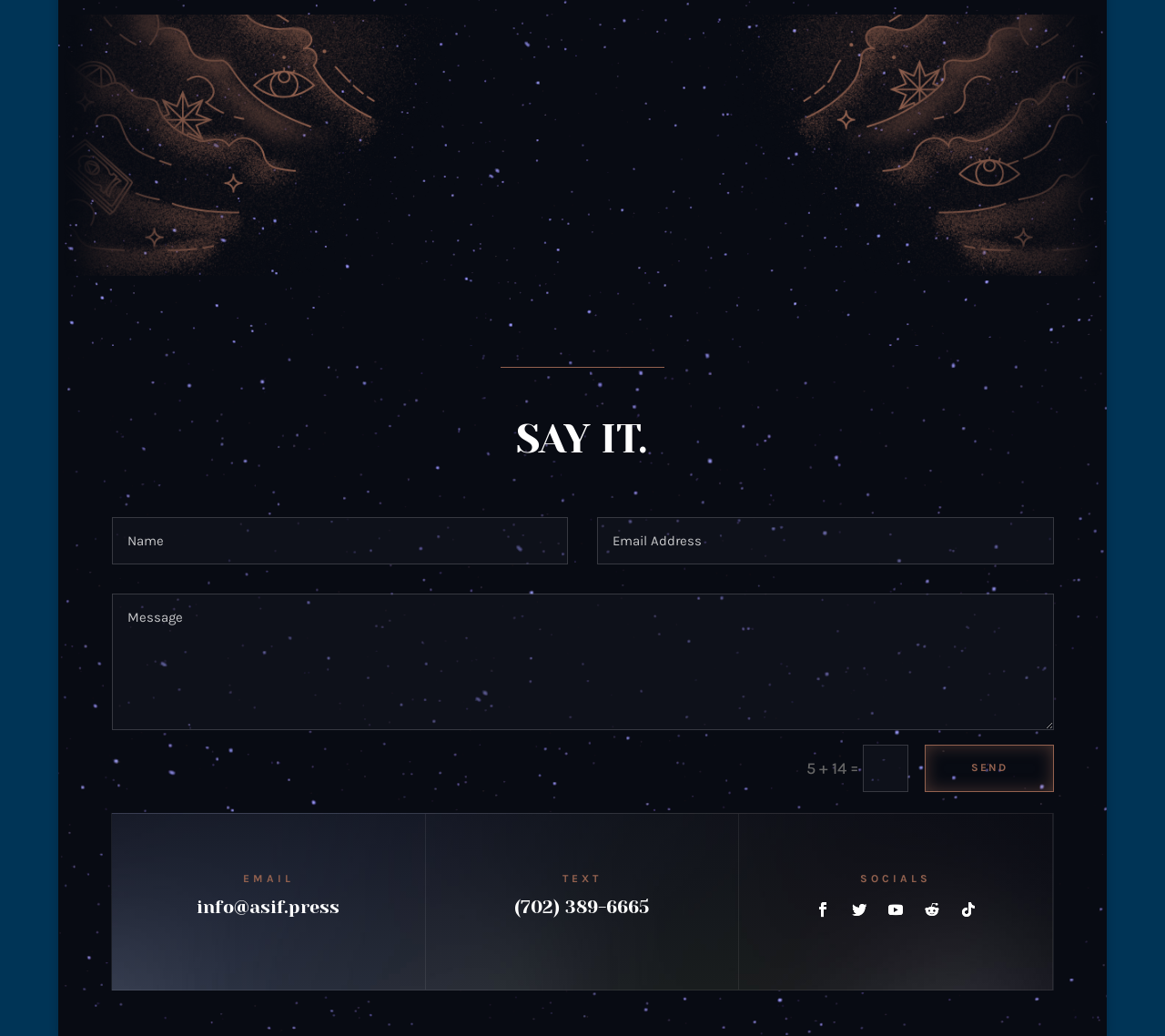Provide a brief response to the question below using a single word or phrase: 
How many textboxes are there on the webpage?

3